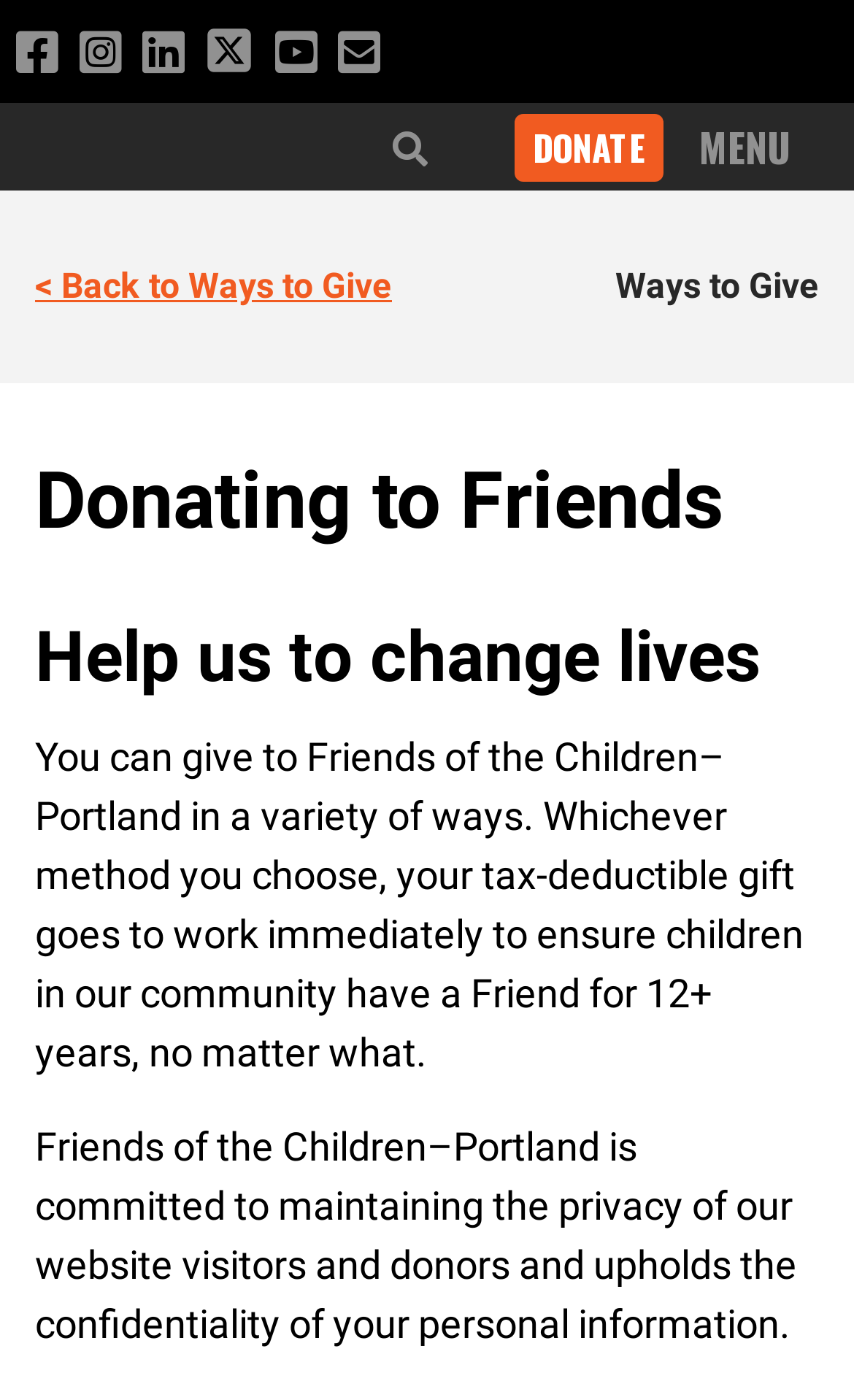Determine the bounding box coordinates of the region I should click to achieve the following instruction: "Donate". Ensure the bounding box coordinates are four float numbers between 0 and 1, i.e., [left, top, right, bottom].

[0.603, 0.082, 0.777, 0.129]